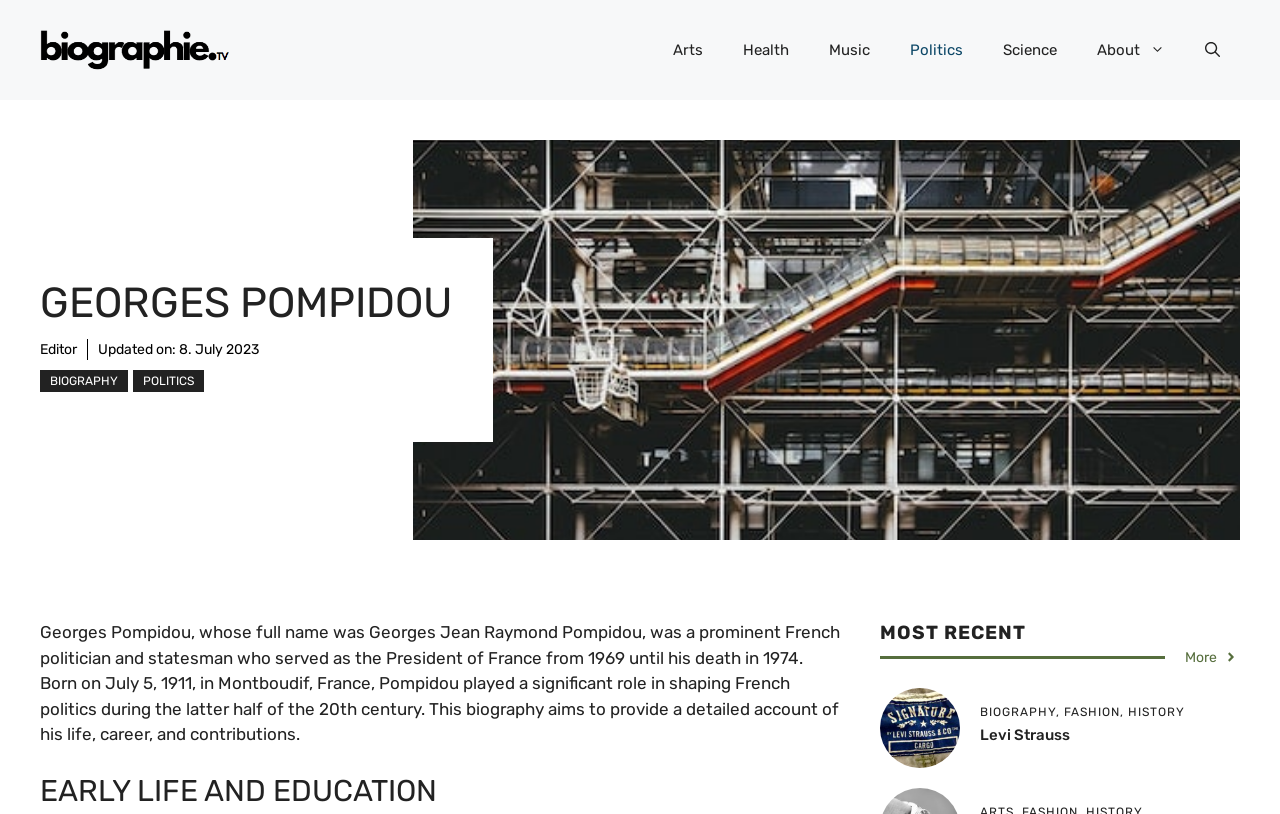What is the name of the French politician?
Based on the visual, give a brief answer using one word or a short phrase.

Georges Pompidou